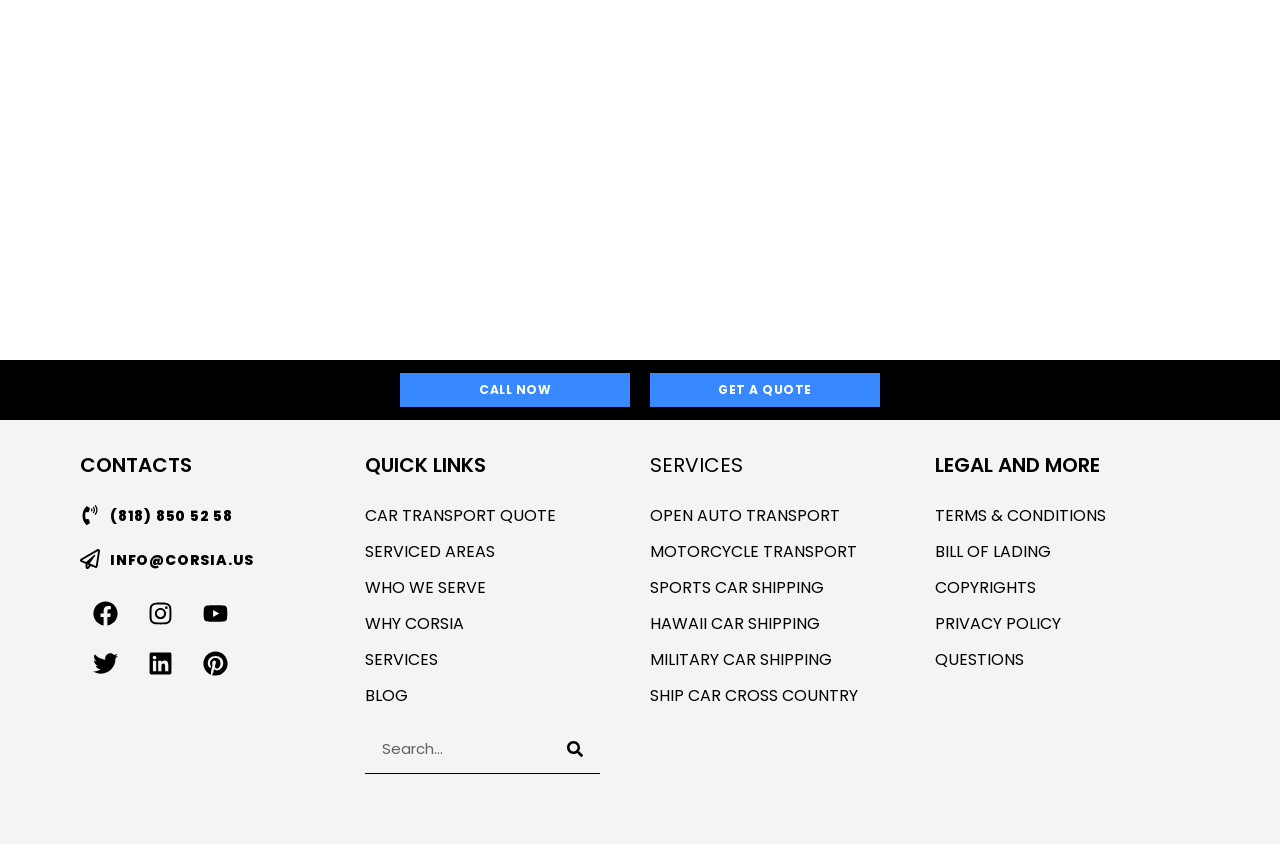What is the purpose of the search bar?
Please respond to the question with a detailed and thorough explanation.

I inferred the purpose of the search bar by looking at its location and design. It is located in the middle section of the webpage and has a search icon, indicating that it is used to search the website for specific content.